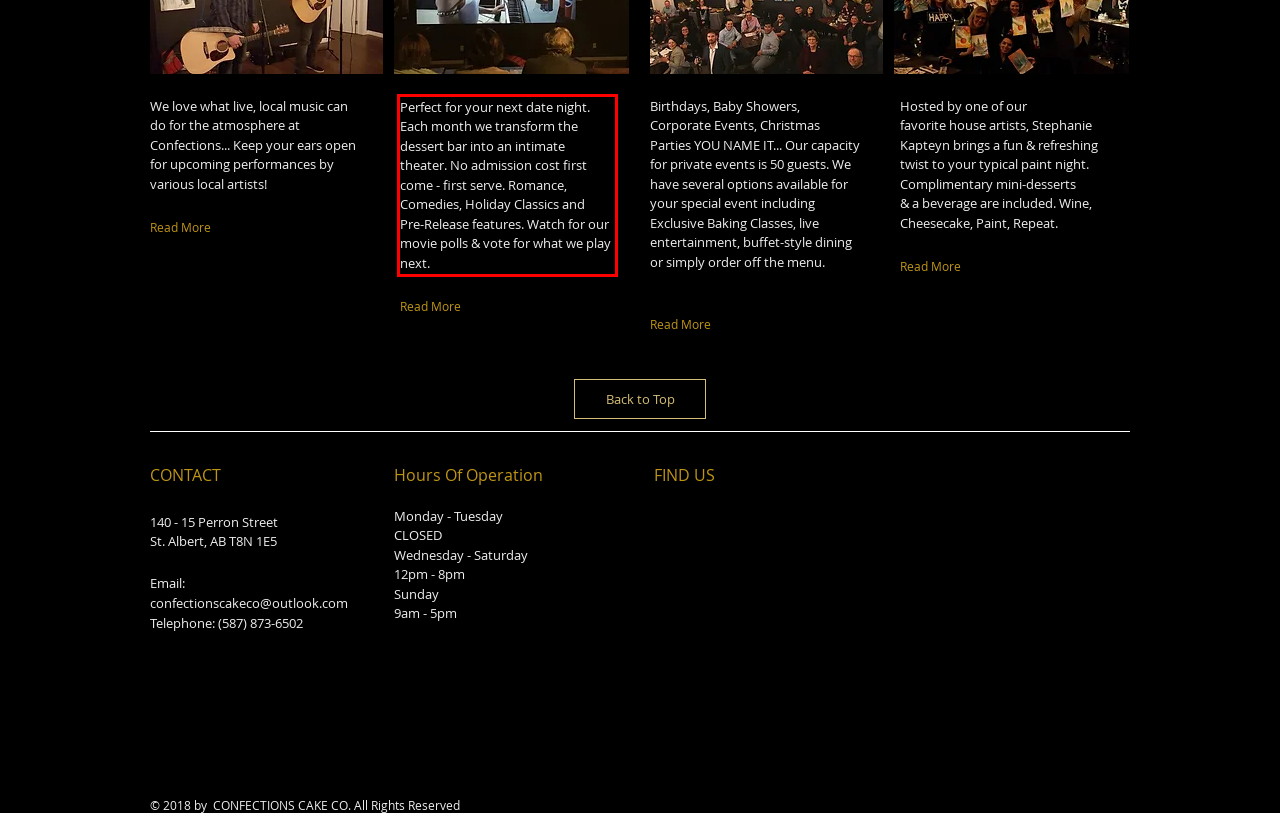Observe the screenshot of the webpage, locate the red bounding box, and extract the text content within it.

Perfect for your next date night. Each month we transform the dessert bar into an intimate theater. No admission cost first come - first serve. Romance, Comedies, Holiday Classics and Pre-Release features. Watch for our movie polls & vote for what we play next.